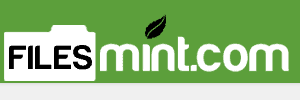What is represented by the graphic element along with the folder?
We need a detailed and exhaustive answer to the question. Please elaborate.

The logo of FILESmint.com includes a graphic representation of a folder along with a green leaf, which suggests a connection to eco-friendliness and organized file management. The leaf is a visual metaphor that conveys the website's focus on environmentally responsible digital practices.